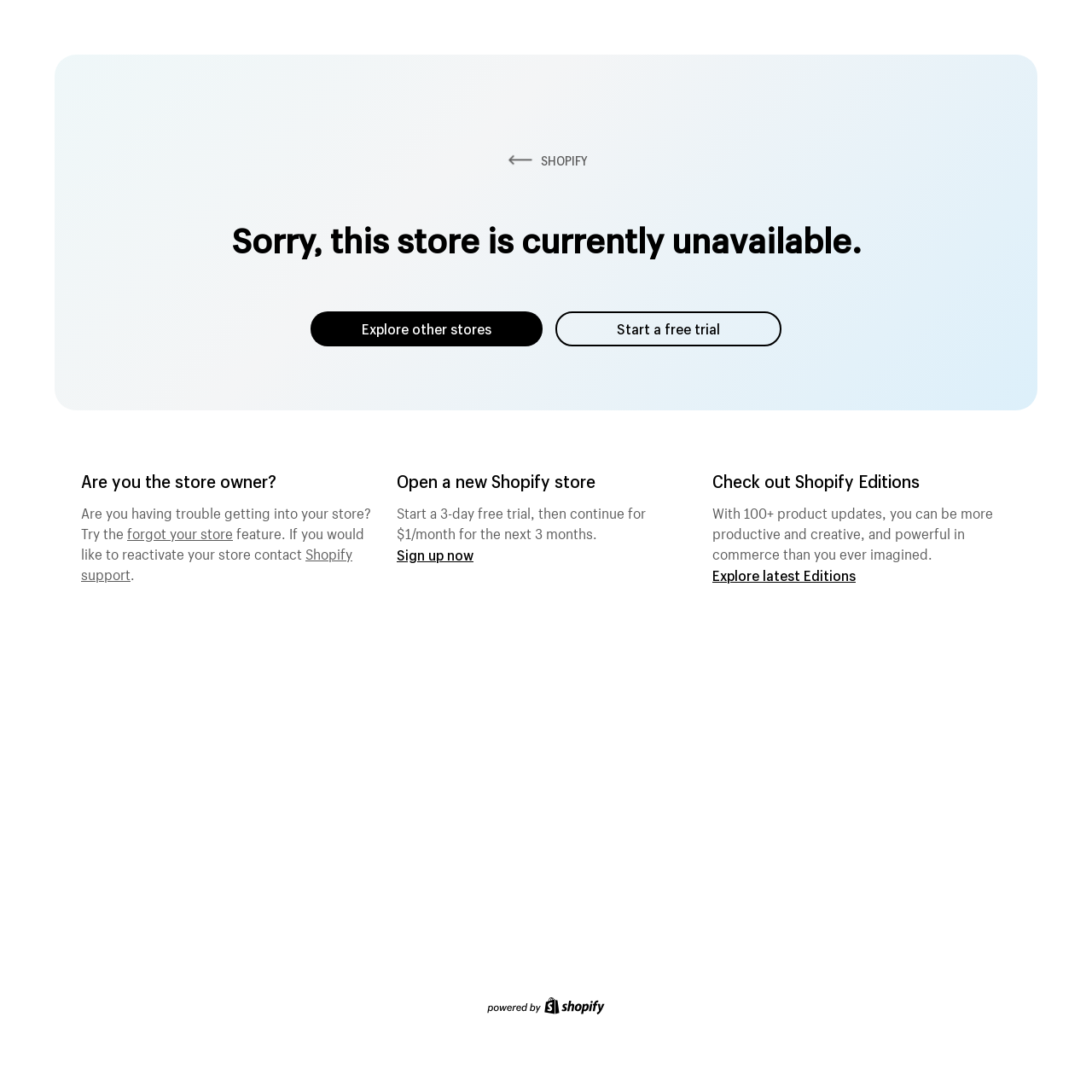Calculate the bounding box coordinates of the UI element given the description: "Start a free trial".

[0.509, 0.285, 0.716, 0.317]